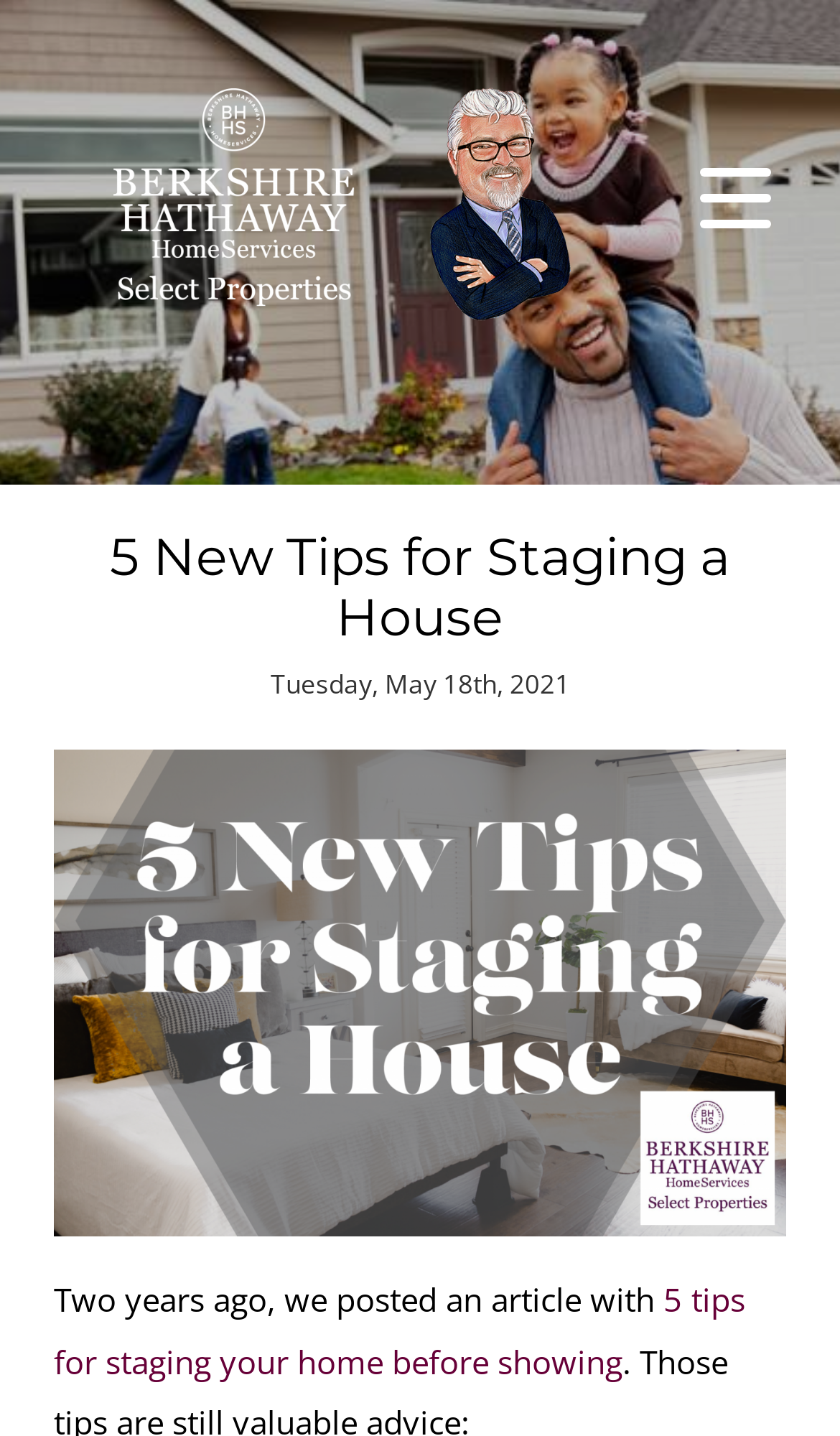Please reply to the following question using a single word or phrase: 
What is the name of the real estate company?

Berkshire Hathaway HomeServices Select Properties